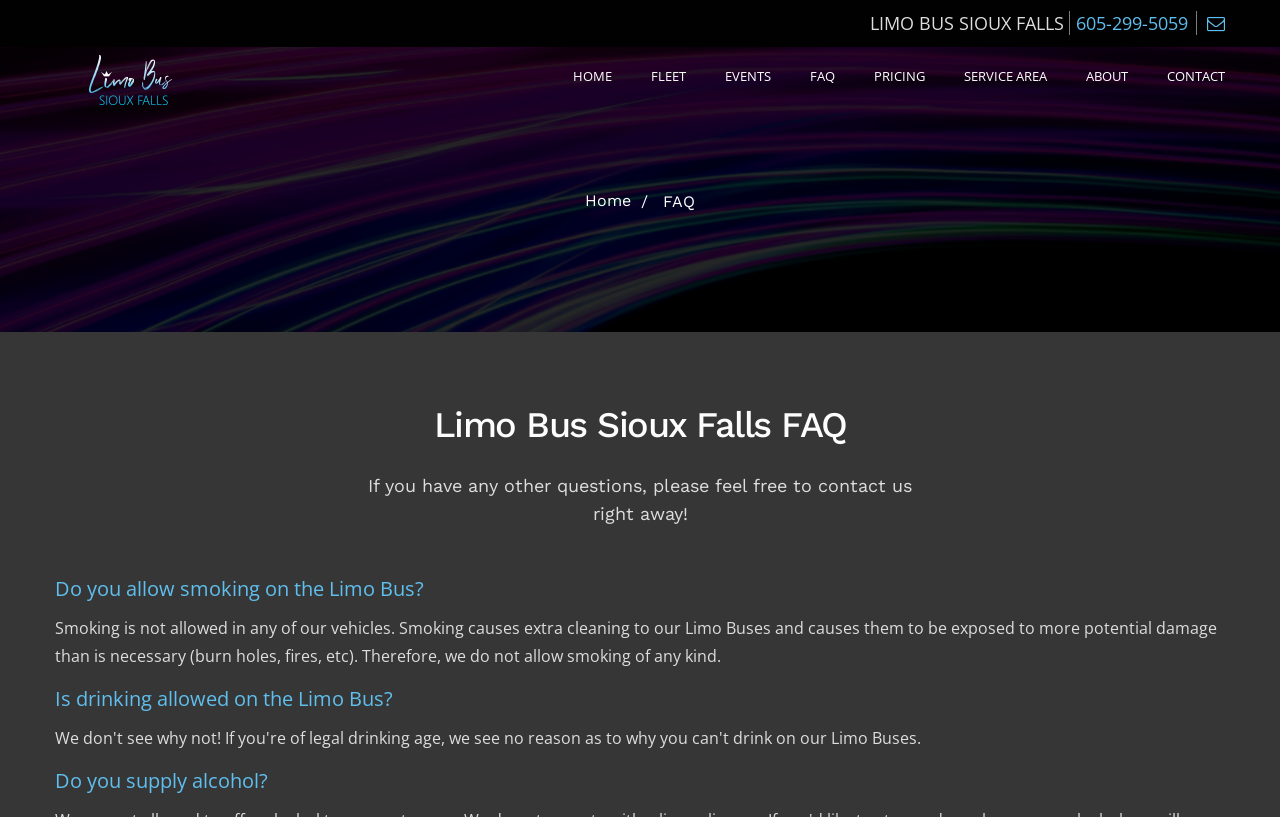Answer the question briefly using a single word or phrase: 
What is the FAQ section about?

Limo Bus Sioux Falls FAQ